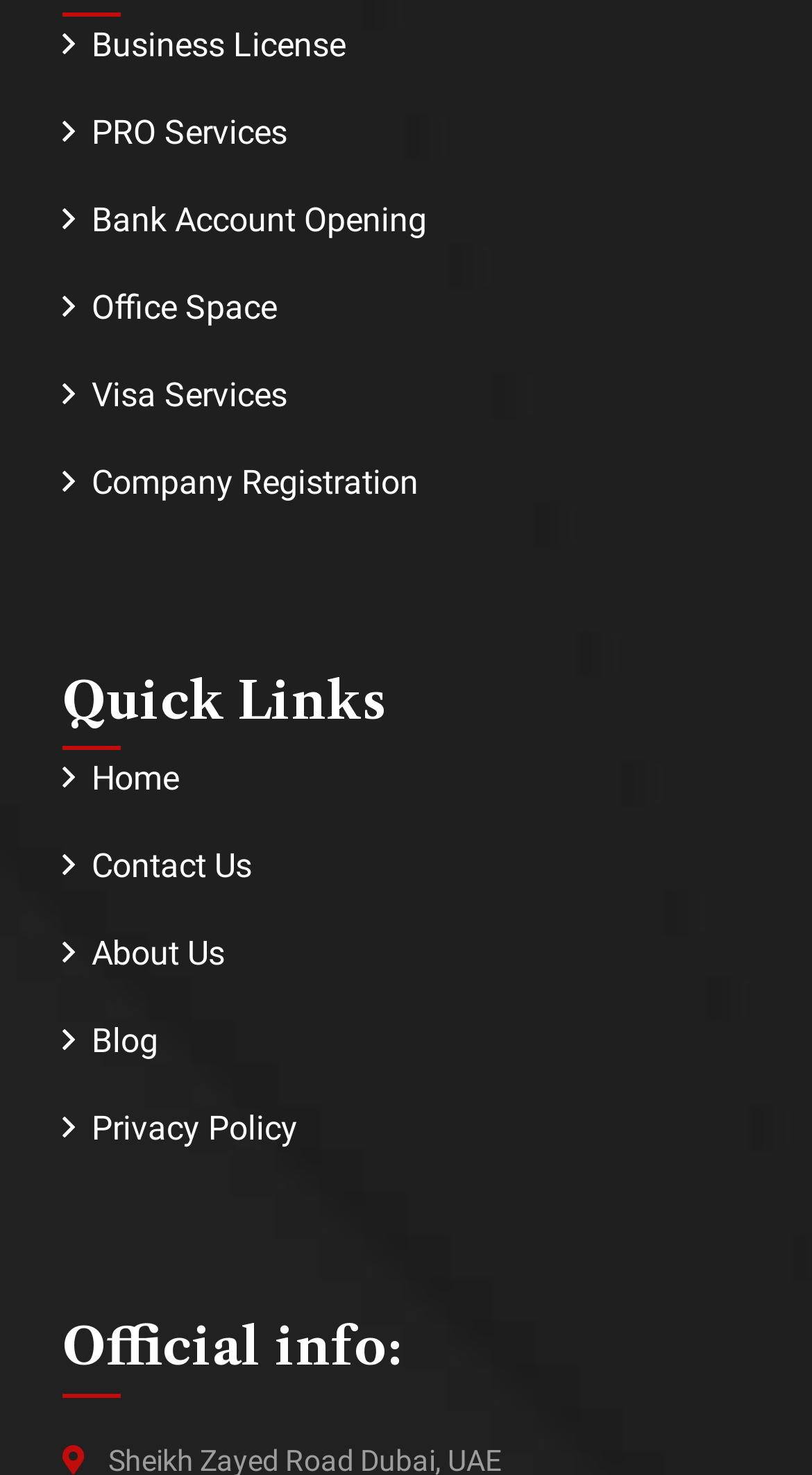Find the bounding box coordinates of the area that needs to be clicked in order to achieve the following instruction: "Access PRO Services". The coordinates should be specified as four float numbers between 0 and 1, i.e., [left, top, right, bottom].

[0.077, 0.076, 0.354, 0.103]